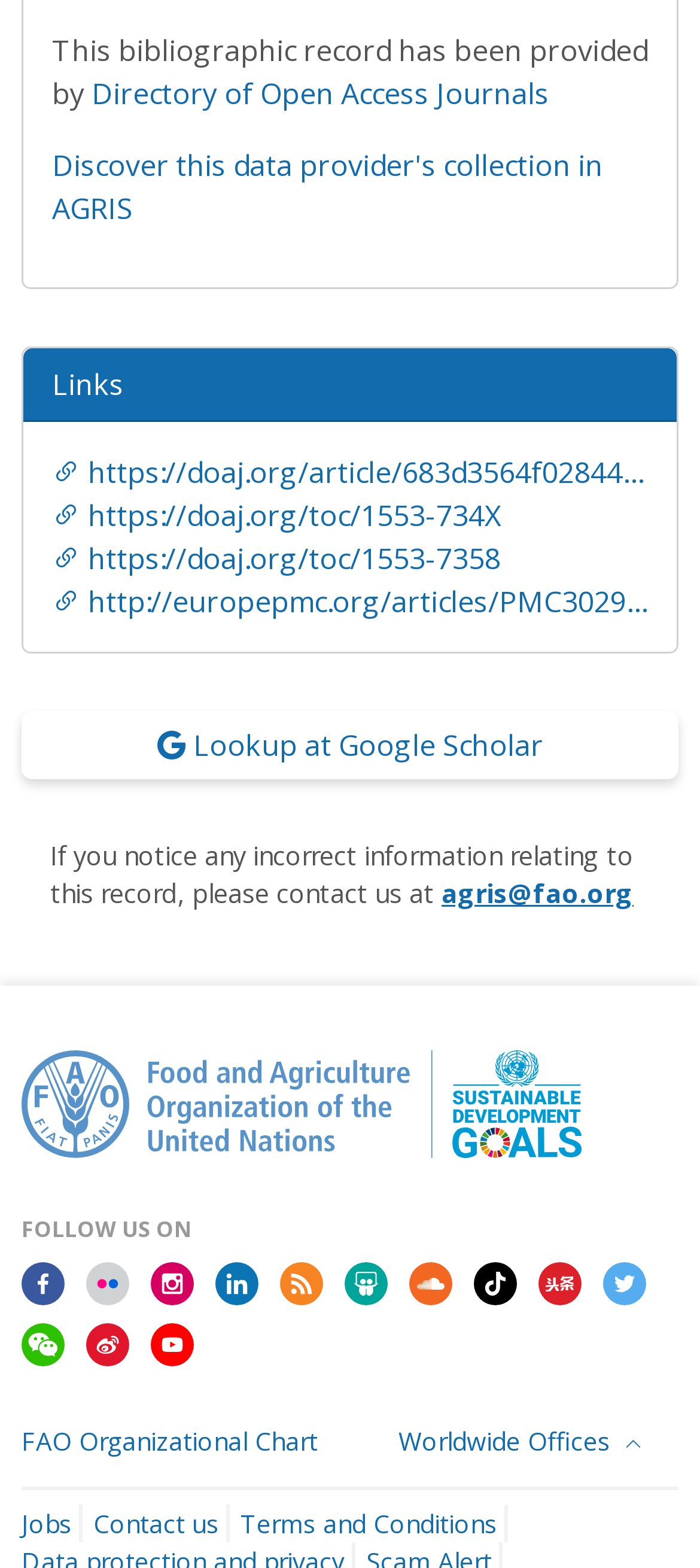Identify the bounding box coordinates of the clickable section necessary to follow the following instruction: "Discover this data provider's collection in AGRIS". The coordinates should be presented as four float numbers from 0 to 1, i.e., [left, top, right, bottom].

[0.074, 0.092, 0.862, 0.145]